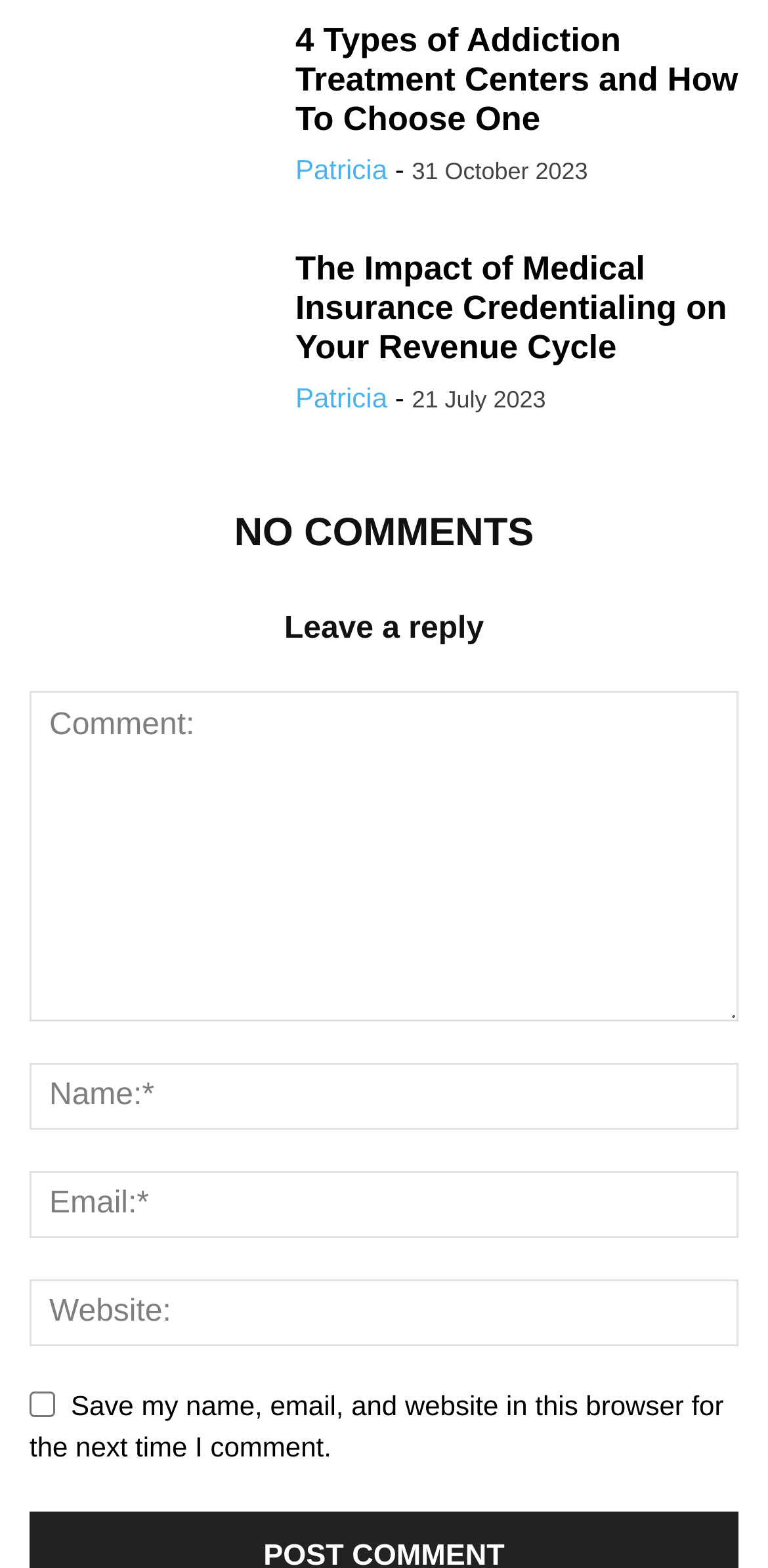Please mark the bounding box coordinates of the area that should be clicked to carry out the instruction: "Click the link to read about The Impact of Medical Insurance Credentialing on Your Revenue Cycle".

[0.038, 0.16, 0.346, 0.272]